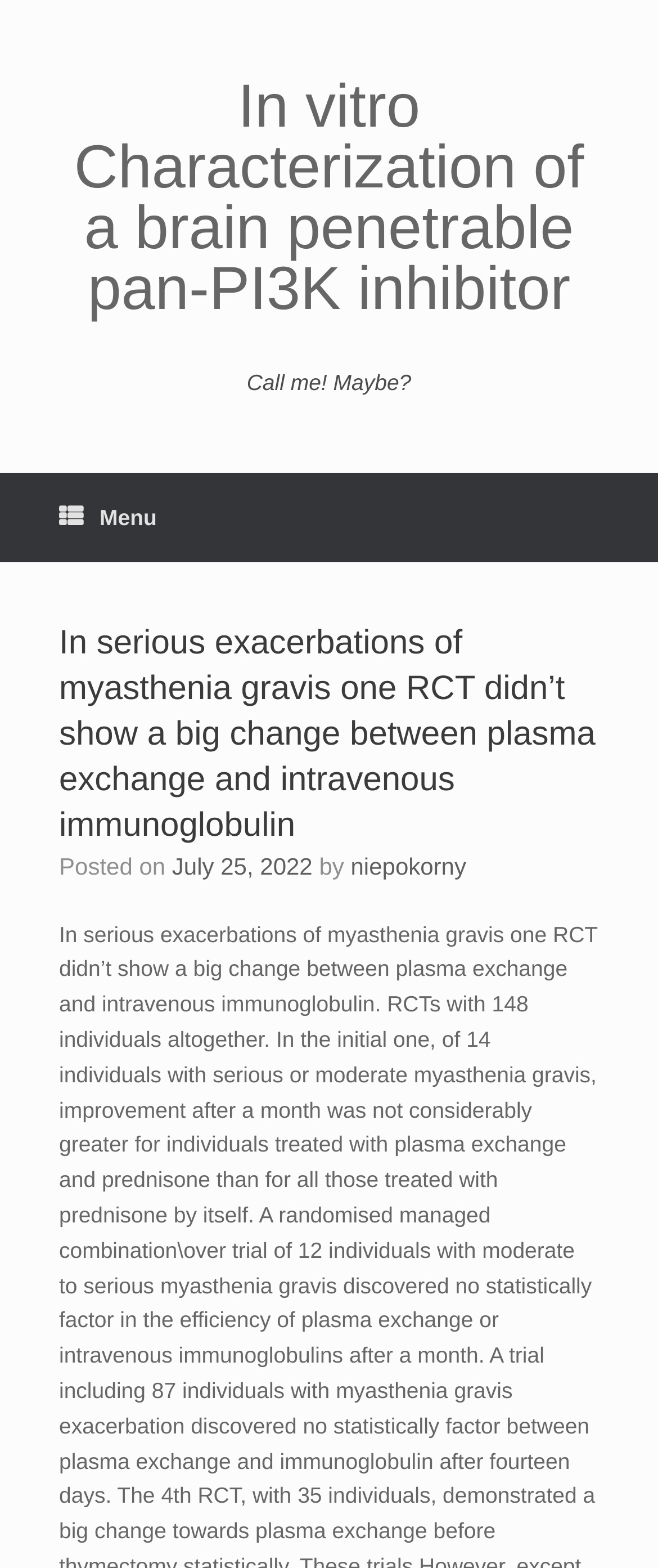Provide a short answer using a single word or phrase for the following question: 
Who is the author of the article?

niepokorny